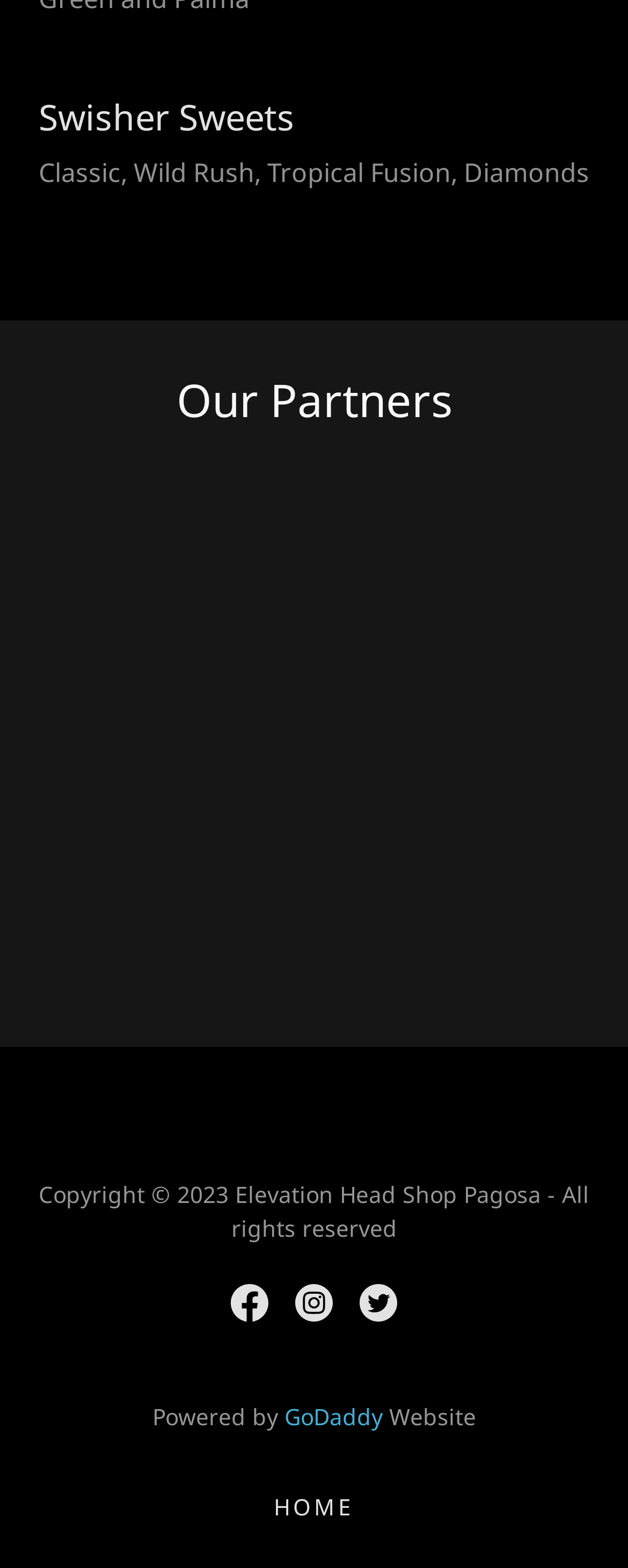Carefully observe the image and respond to the question with a detailed answer:
What is the name of the website builder?

The name of the website builder can be found at the bottom of the webpage, where it says 'Powered by GoDaddy Website'.